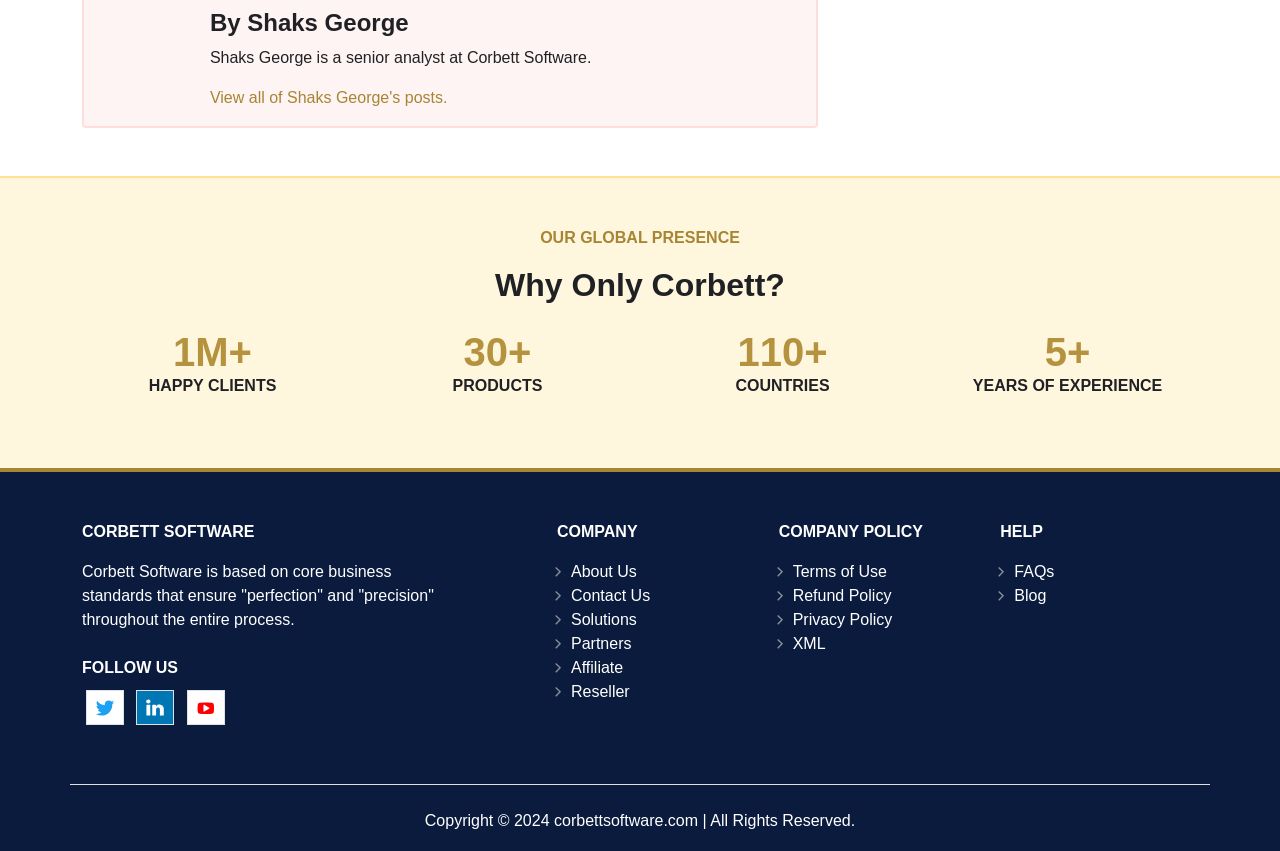What is the name of the author?
Using the image provided, answer with just one word or phrase.

Shaks George